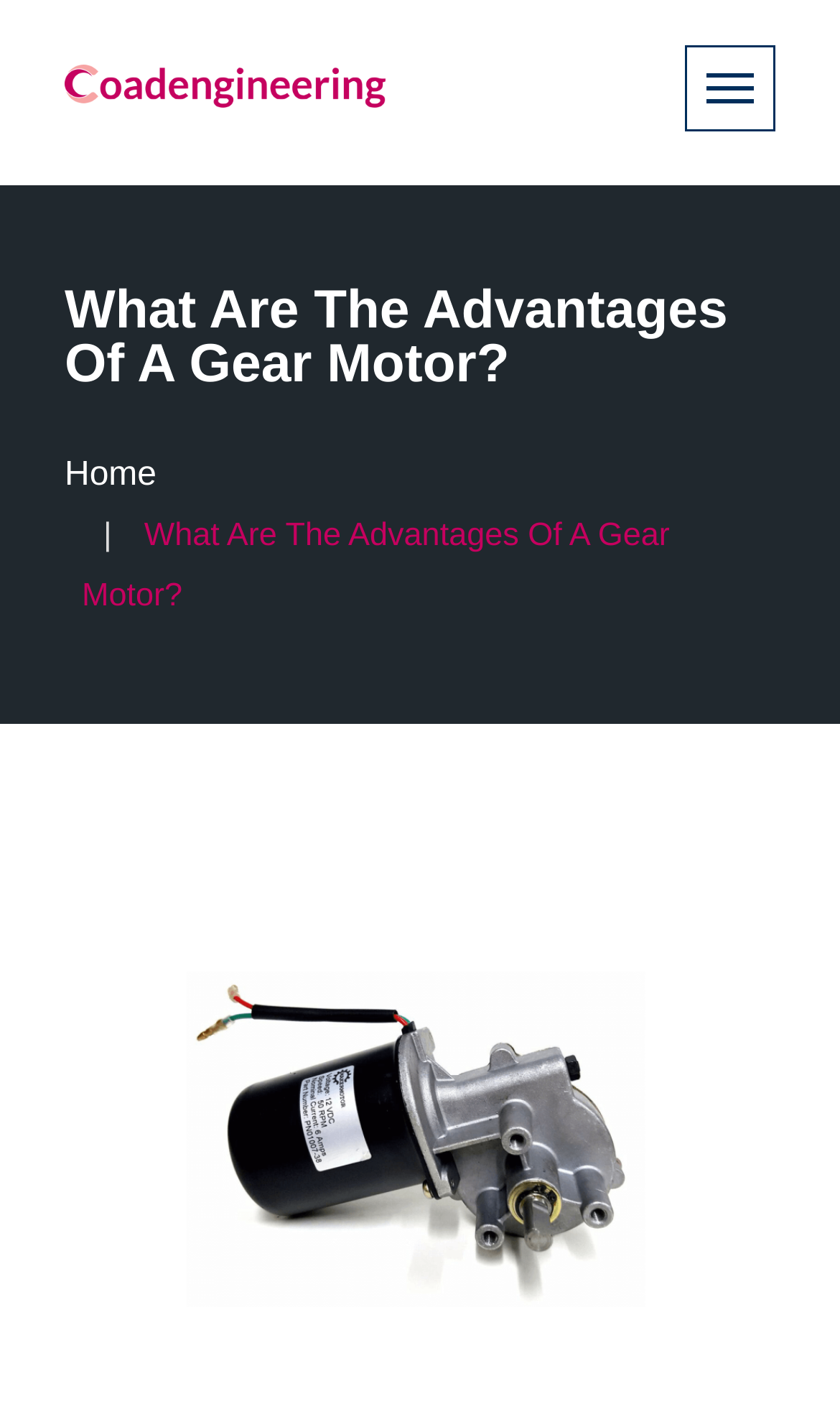What is the name of the company?
Refer to the image and offer an in-depth and detailed answer to the question.

The company name can be found in the top-left corner of the webpage, where the logo and the company name 'Coadengineering' are displayed.